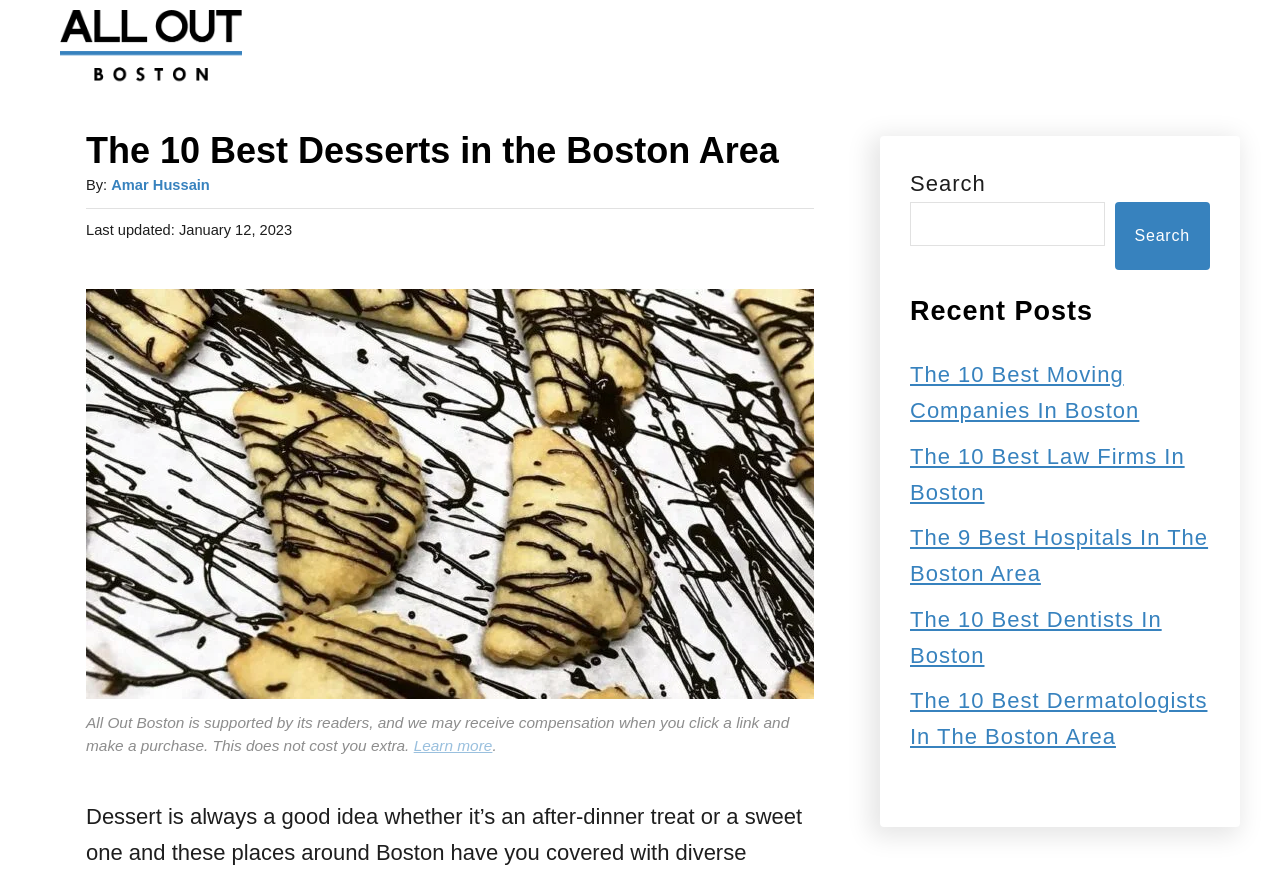Locate the bounding box coordinates of the UI element described by: "Amar Hussain". The bounding box coordinates should consist of four float numbers between 0 and 1, i.e., [left, top, right, bottom].

[0.087, 0.201, 0.164, 0.219]